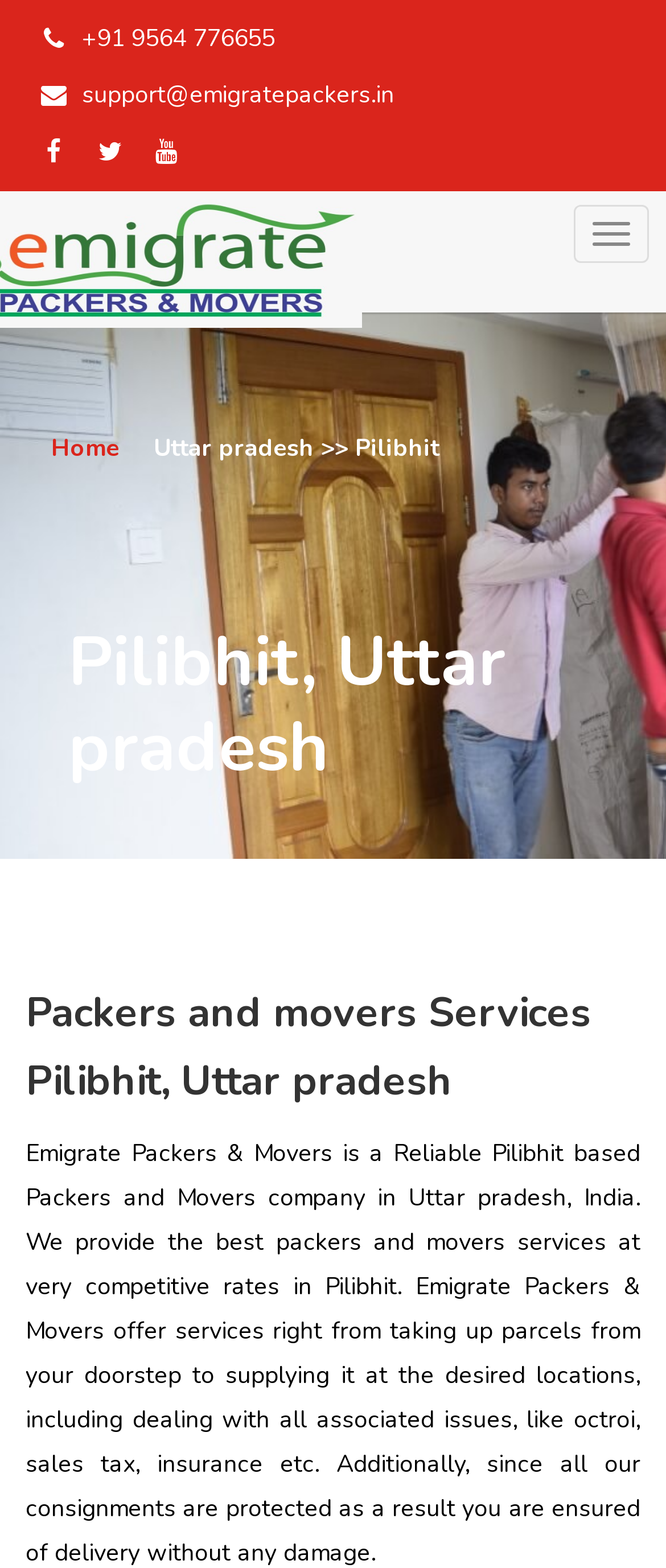What services does Emigrate Packers and Movers offer?
Look at the image and answer with only one word or phrase.

Packers and movers services